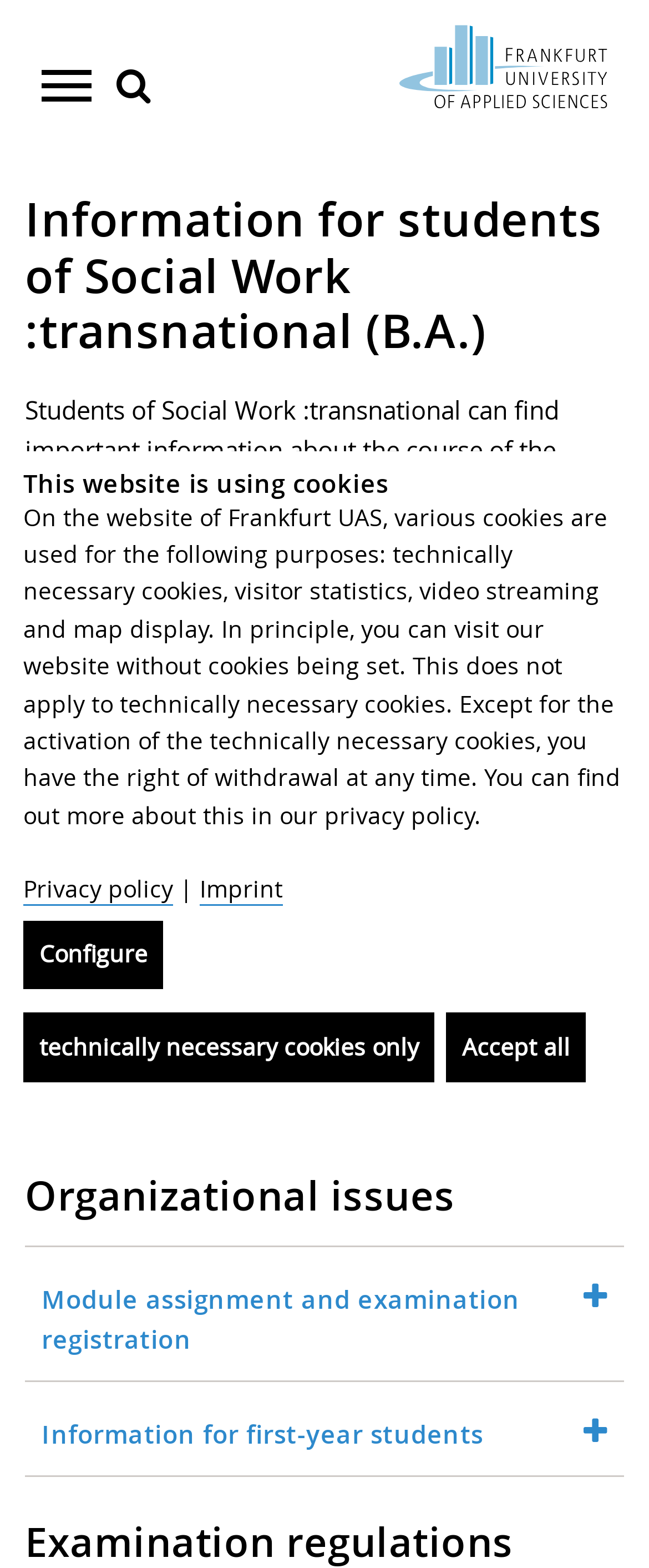Could you determine the bounding box coordinates of the clickable element to complete the instruction: "Open navigation"? Provide the coordinates as four float numbers between 0 and 1, i.e., [left, top, right, bottom].

[0.064, 0.032, 0.141, 0.074]